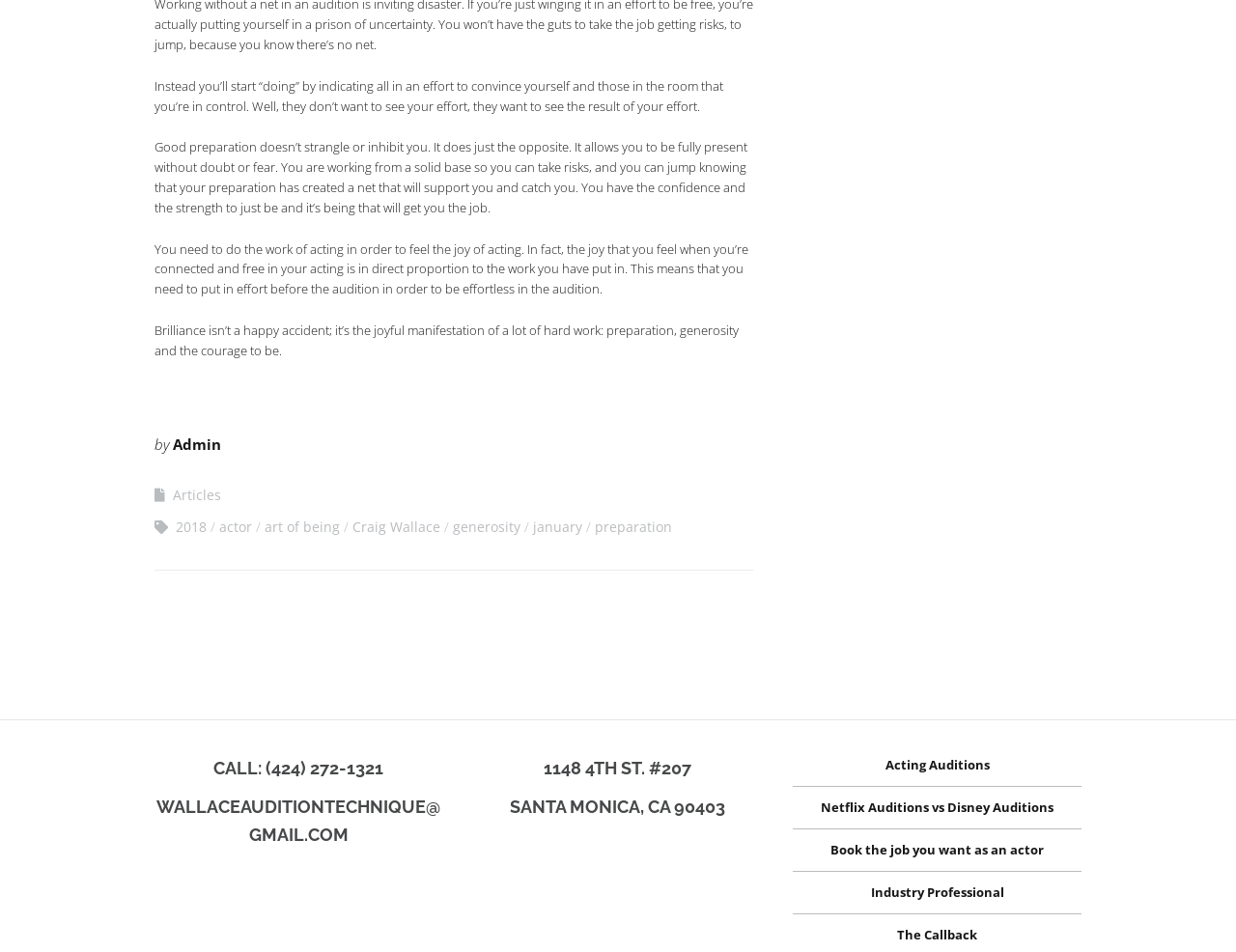Identify the bounding box for the UI element described as: "FAQ". Ensure the coordinates are four float numbers between 0 and 1, formatted as [left, top, right, bottom].

None